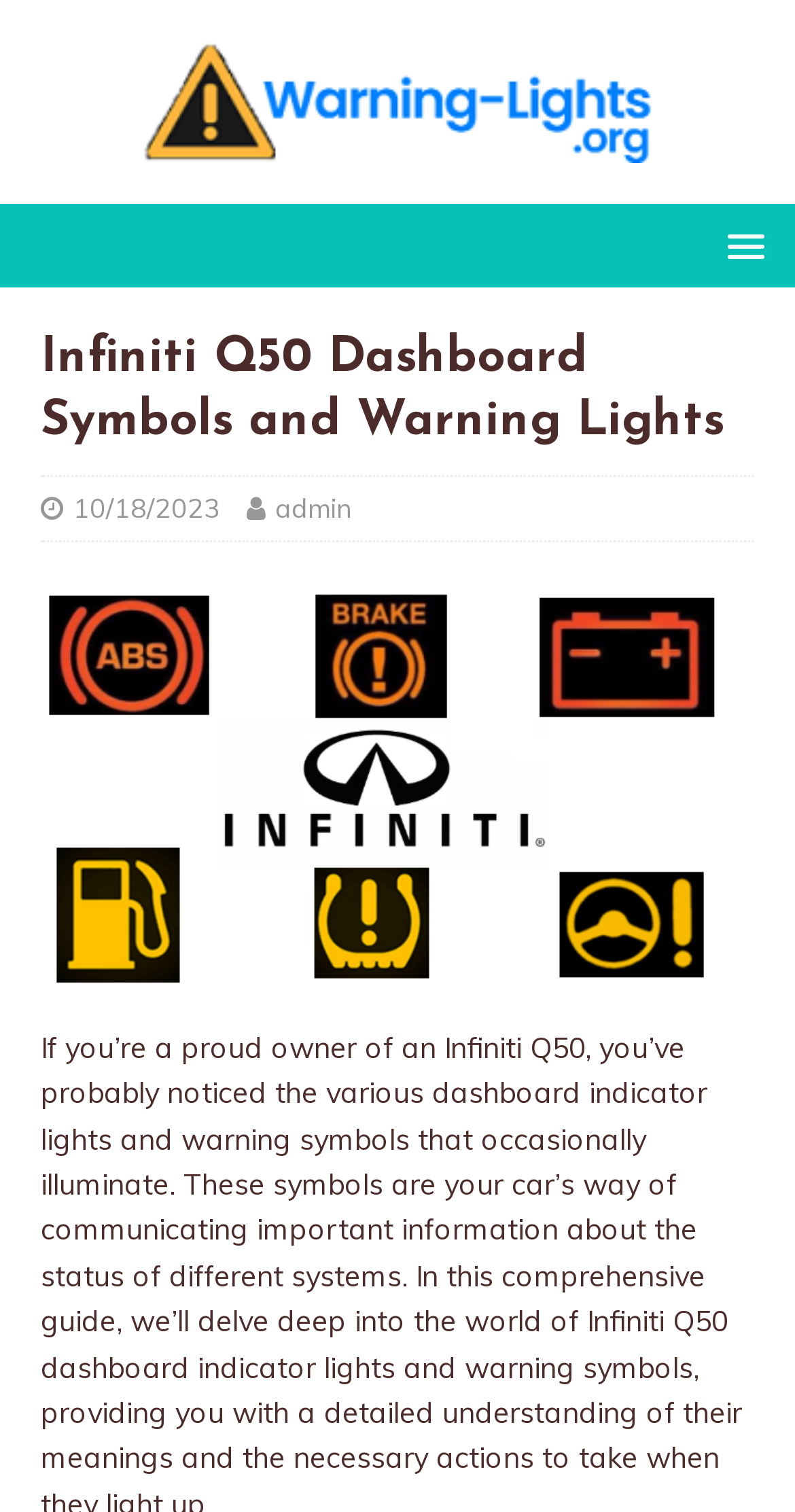What is the purpose of the image on the webpage?
Please give a detailed and elaborate answer to the question based on the image.

I found the purpose of the image by looking at the image description 'Warning Lights and Dashboard Symbols' which is located at the top of the webpage.